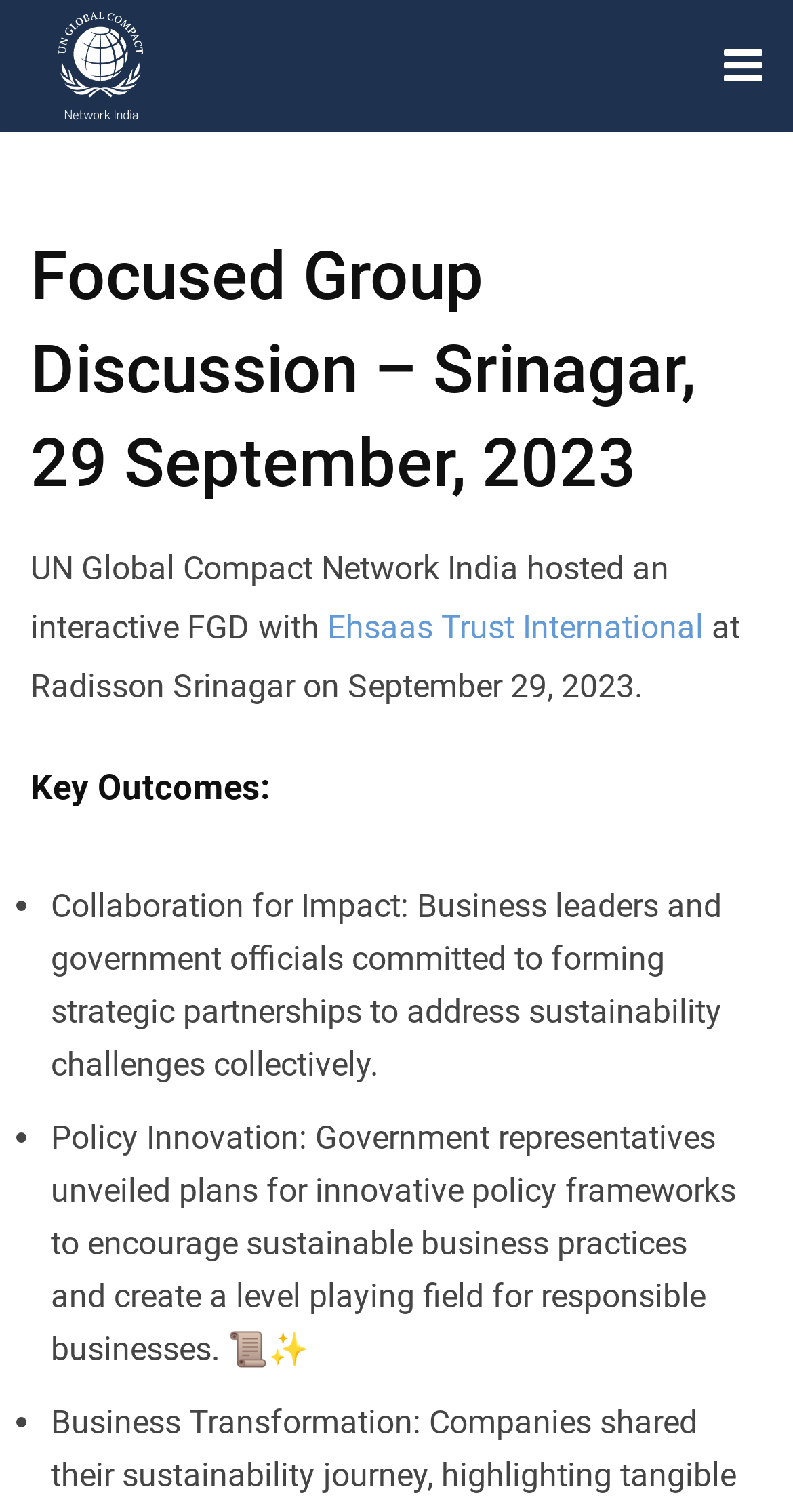Please specify the bounding box coordinates of the region to click in order to perform the following instruction: "Access my account".

None